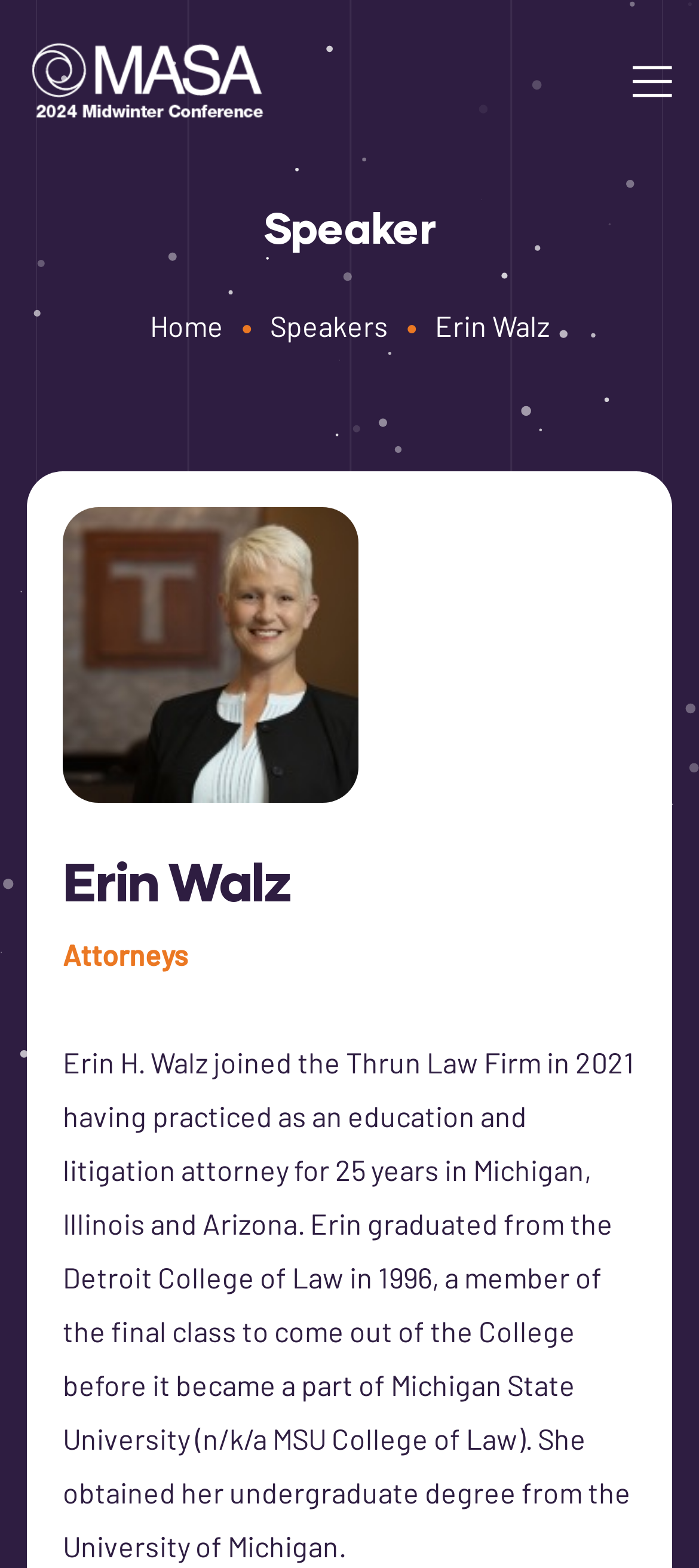Respond with a single word or short phrase to the following question: 
What is the speaker's profession?

Attorneys